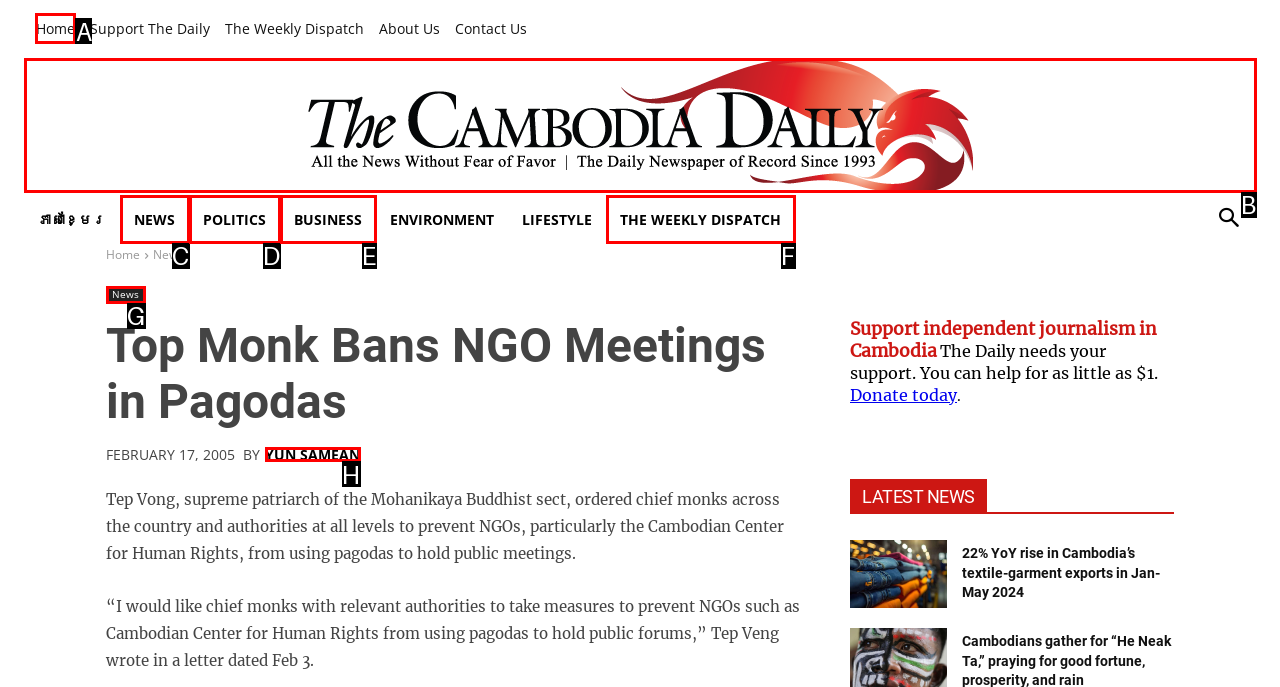Tell me the letter of the correct UI element to click for this instruction: Click on Home. Answer with the letter only.

A